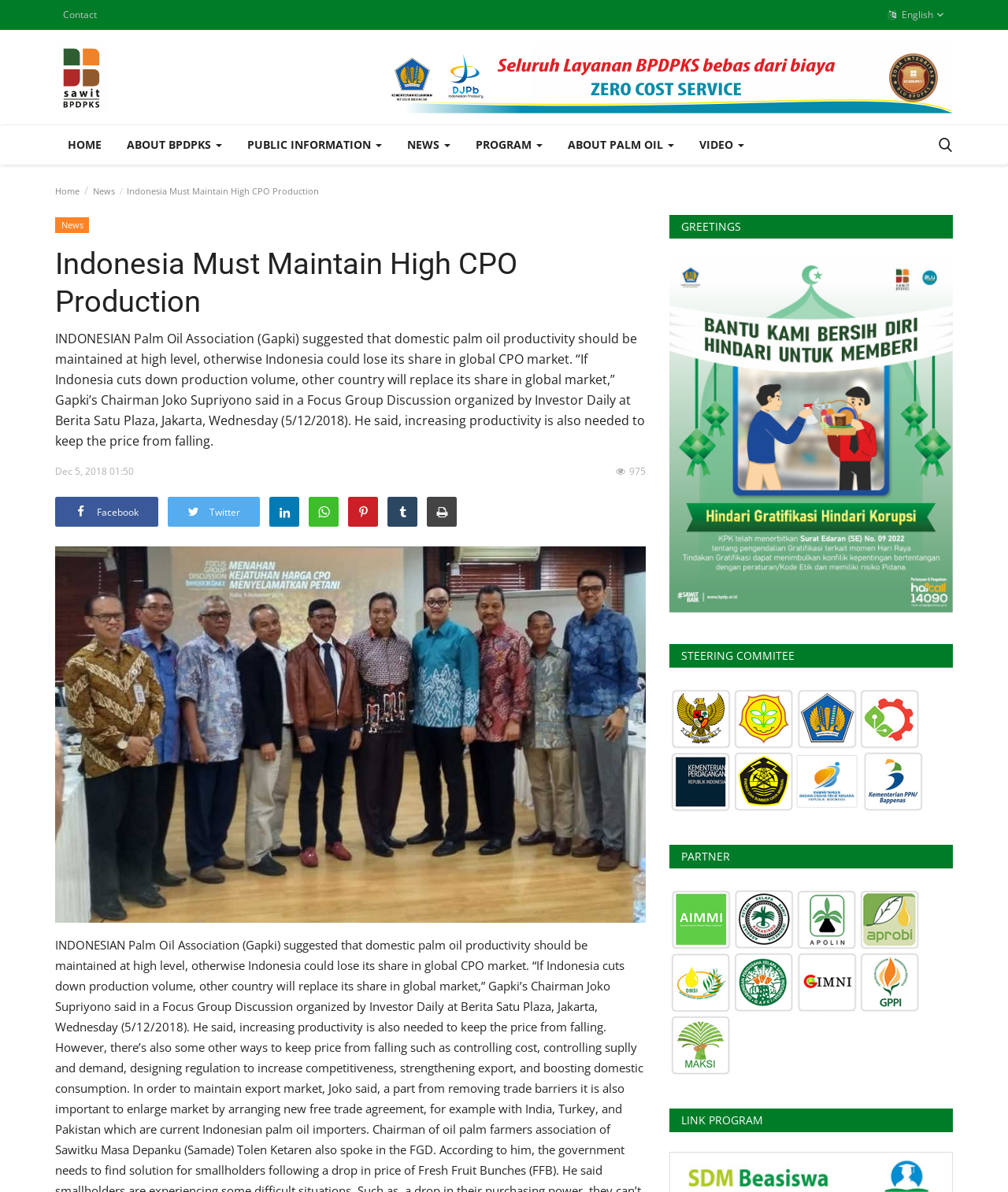What is the main topic of this webpage?
Please provide a detailed and comprehensive answer to the question.

Based on the webpage content, the main topic is about palm oil production, specifically the suggestion by the Indonesian Palm Oil Association (Gapki) to maintain high domestic palm oil productivity to avoid losing market share.